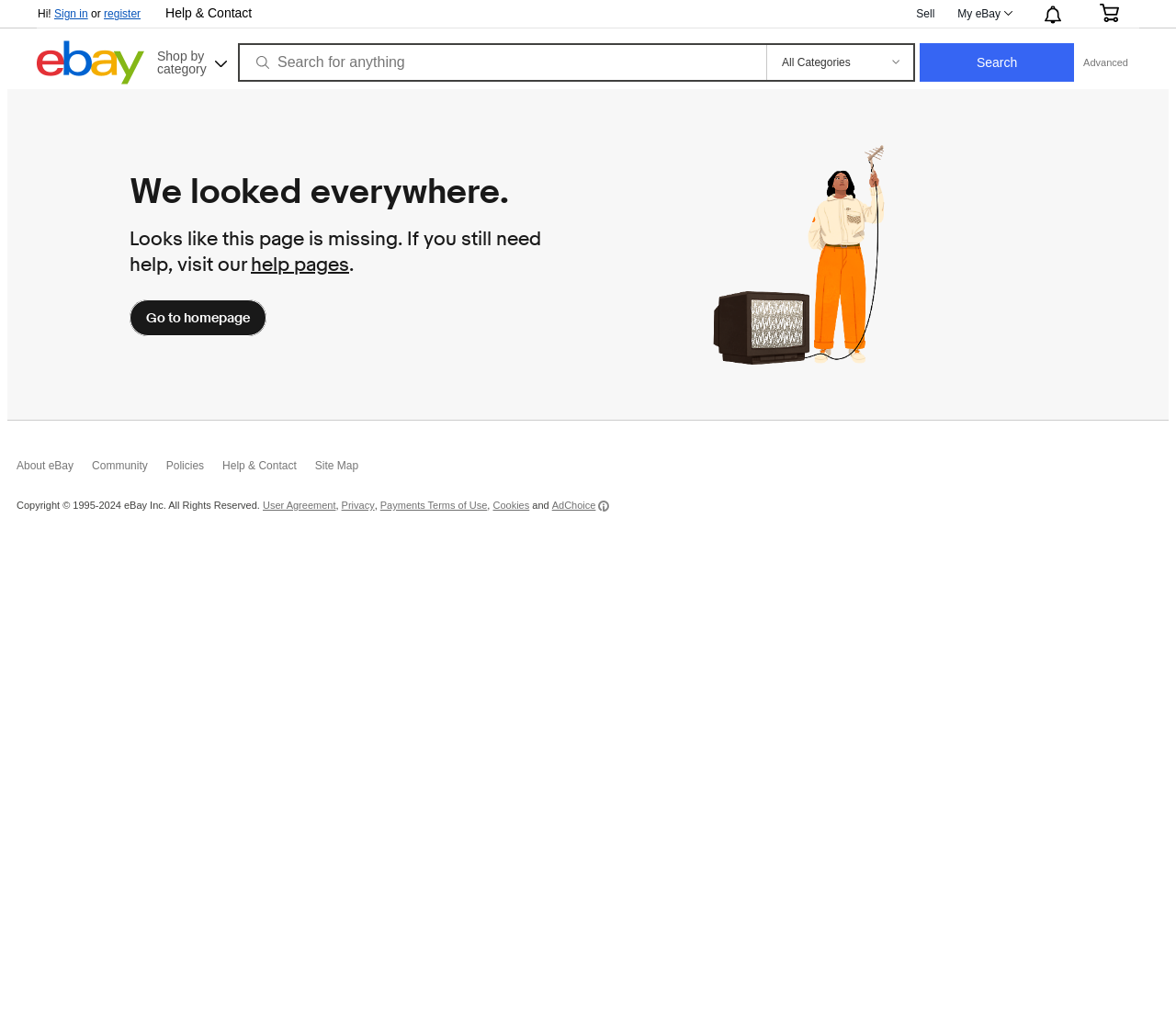Identify the bounding box coordinates of the region that needs to be clicked to carry out this instruction: "View help pages". Provide these coordinates as four float numbers ranging from 0 to 1, i.e., [left, top, right, bottom].

[0.213, 0.247, 0.297, 0.268]